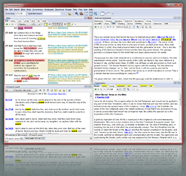Where are references or keywords listed?
Answer the question in a detailed and comprehensive manner.

The list of references or keywords marked with colors for easy identification is located on the left side of the interface, indicating areas where users can focus their attention for deeper study.